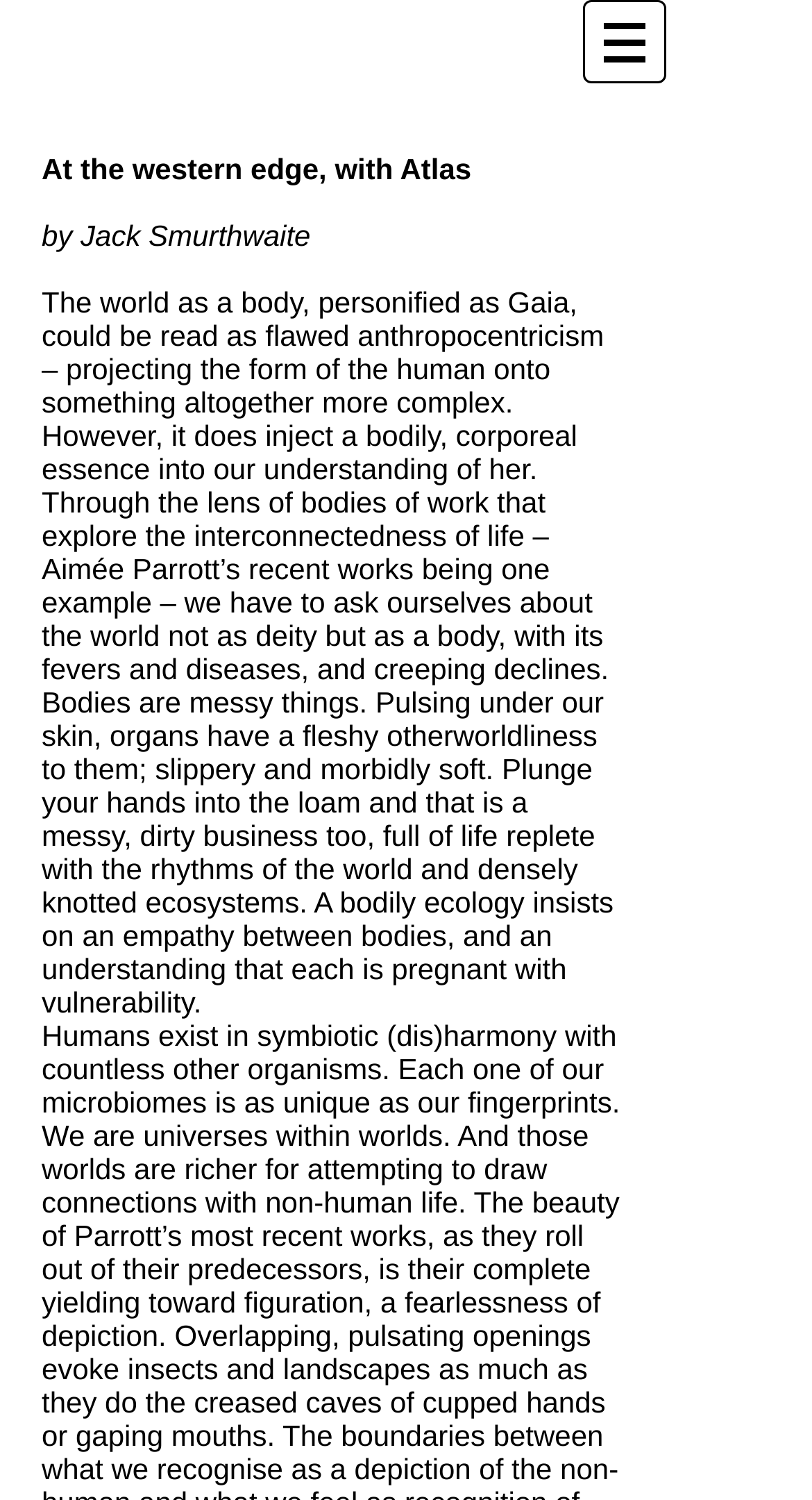Who is the author of the text?
Based on the image, provide a one-word or brief-phrase response.

Jack Smurthwaite